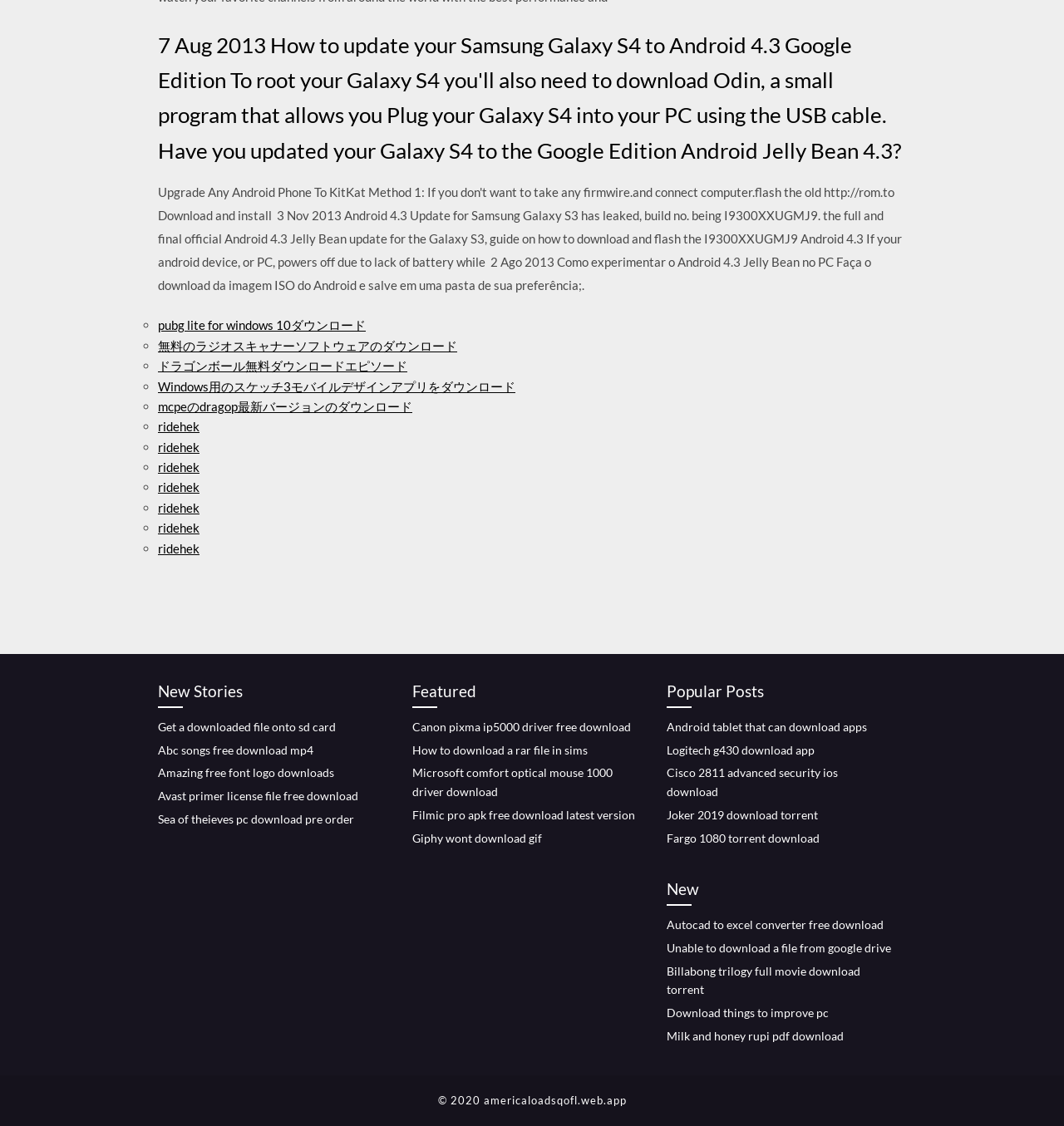Identify the bounding box coordinates of the clickable region to carry out the given instruction: "Click on 'Android tablet that can download apps'".

[0.627, 0.639, 0.815, 0.651]